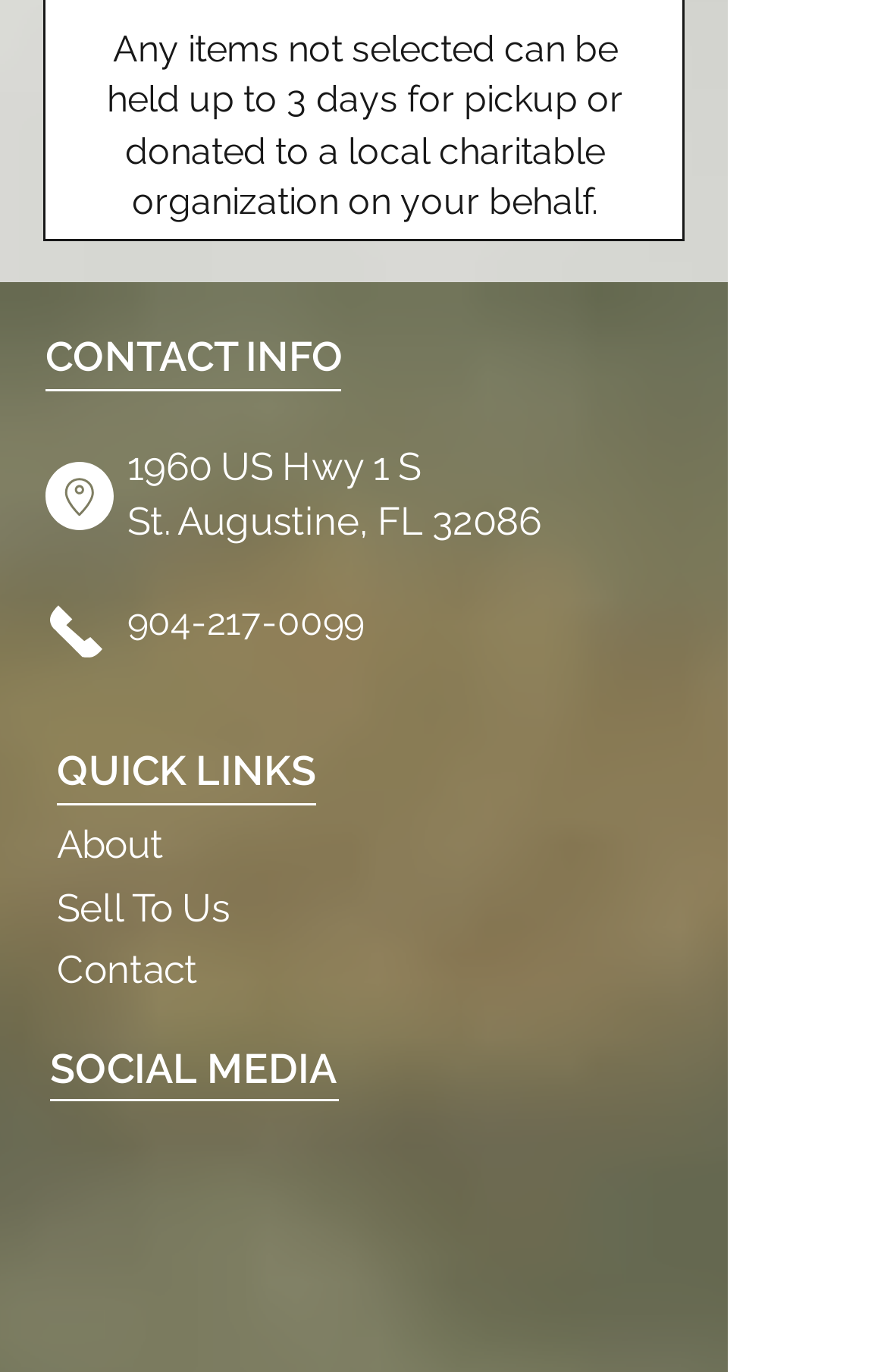Bounding box coordinates are specified in the format (top-left x, top-left y, bottom-right x, bottom-right y). All values are floating point numbers bounded between 0 and 1. Please provide the bounding box coordinate of the region this sentence describes: #comp-lbw5mvpk svg [data-color="1"] {fill: #FFFFFF;}

[0.056, 0.441, 0.115, 0.479]